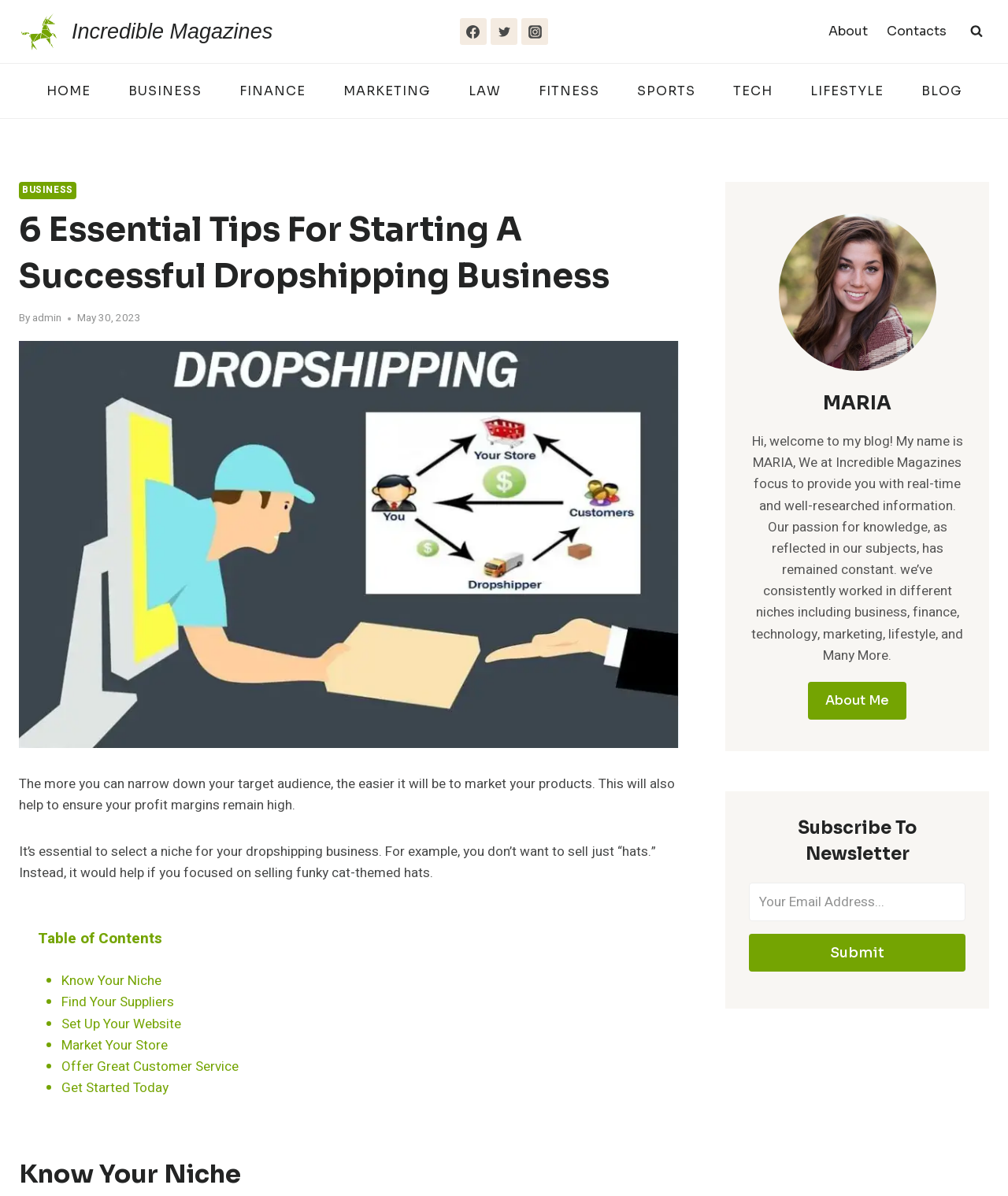Provide the bounding box coordinates for the UI element that is described by this text: "Incredible Magazines". The coordinates should be in the form of four float numbers between 0 and 1: [left, top, right, bottom].

[0.019, 0.01, 0.27, 0.042]